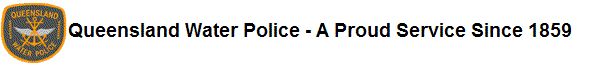From the image, can you give a detailed response to the question below:
What is the font color of the inscription?

The caption describes the inscription as being in 'bold, black font', indicating that the font color of the inscription is black.